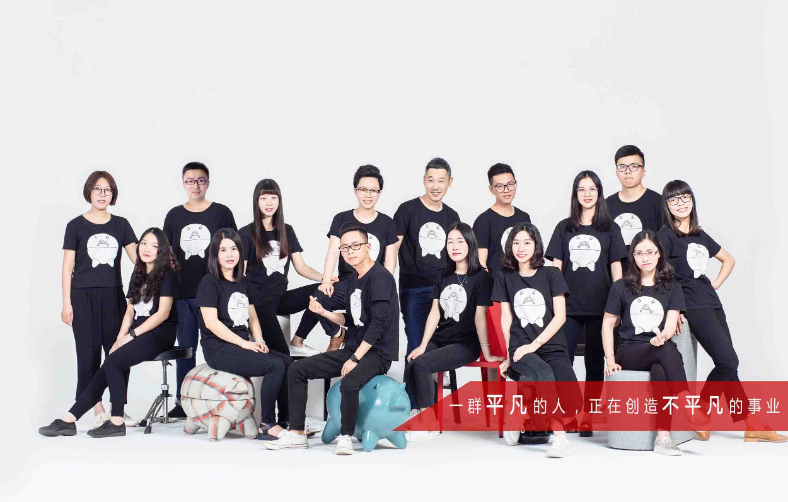What is the translation of the text on the banner?
Refer to the image and give a detailed answer to the query.

The text on the banner '一群平凡的人，正在创造不平凡的事业' is translated to English as 'A group of ordinary people is creating an extraordinary career.', which emphasizes the theme of transformation and the power of collective effort in reaching exceptional goals.